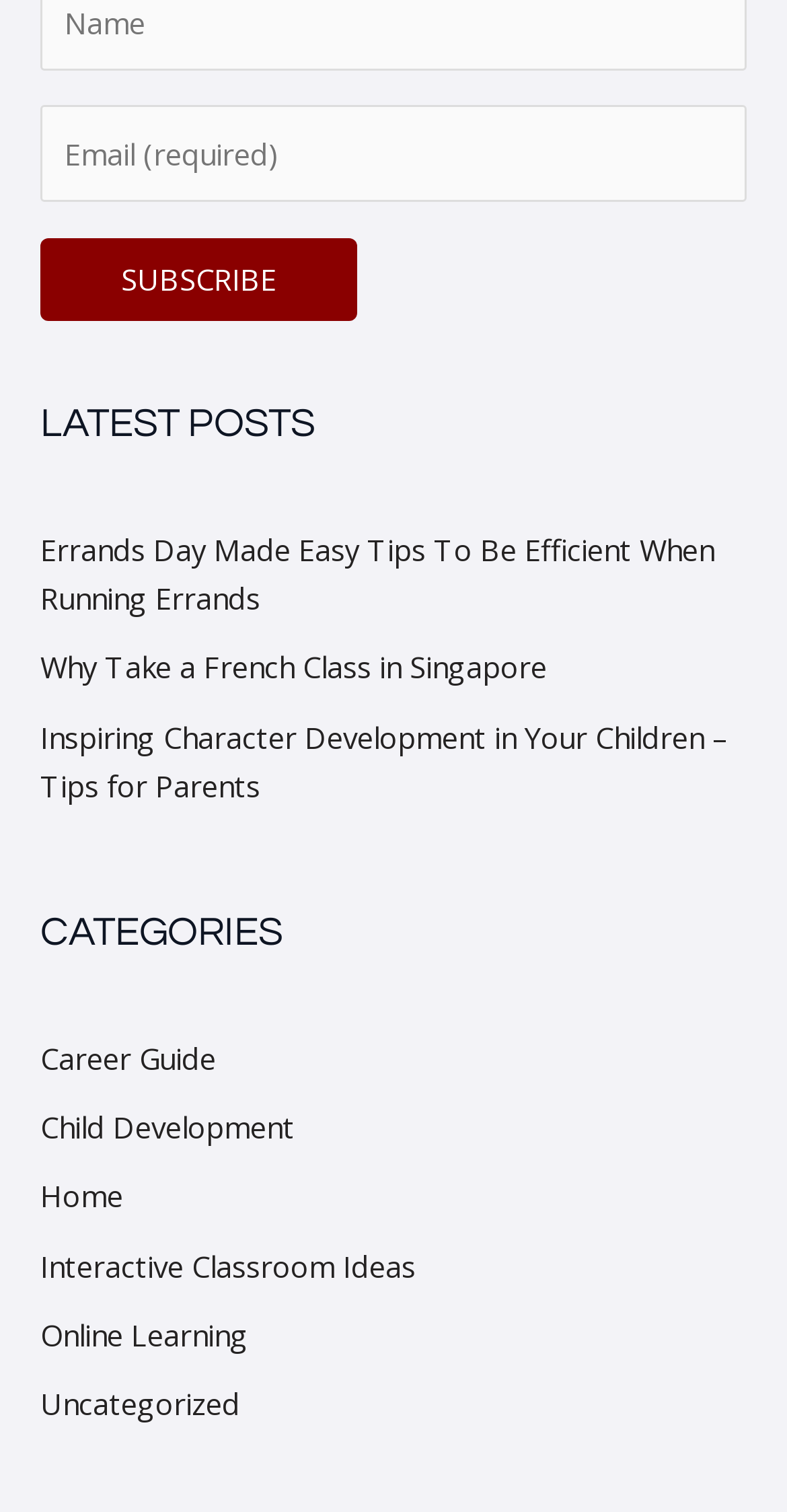Determine the bounding box coordinates of the clickable region to follow the instruction: "Enter email address".

[0.051, 0.07, 0.949, 0.134]